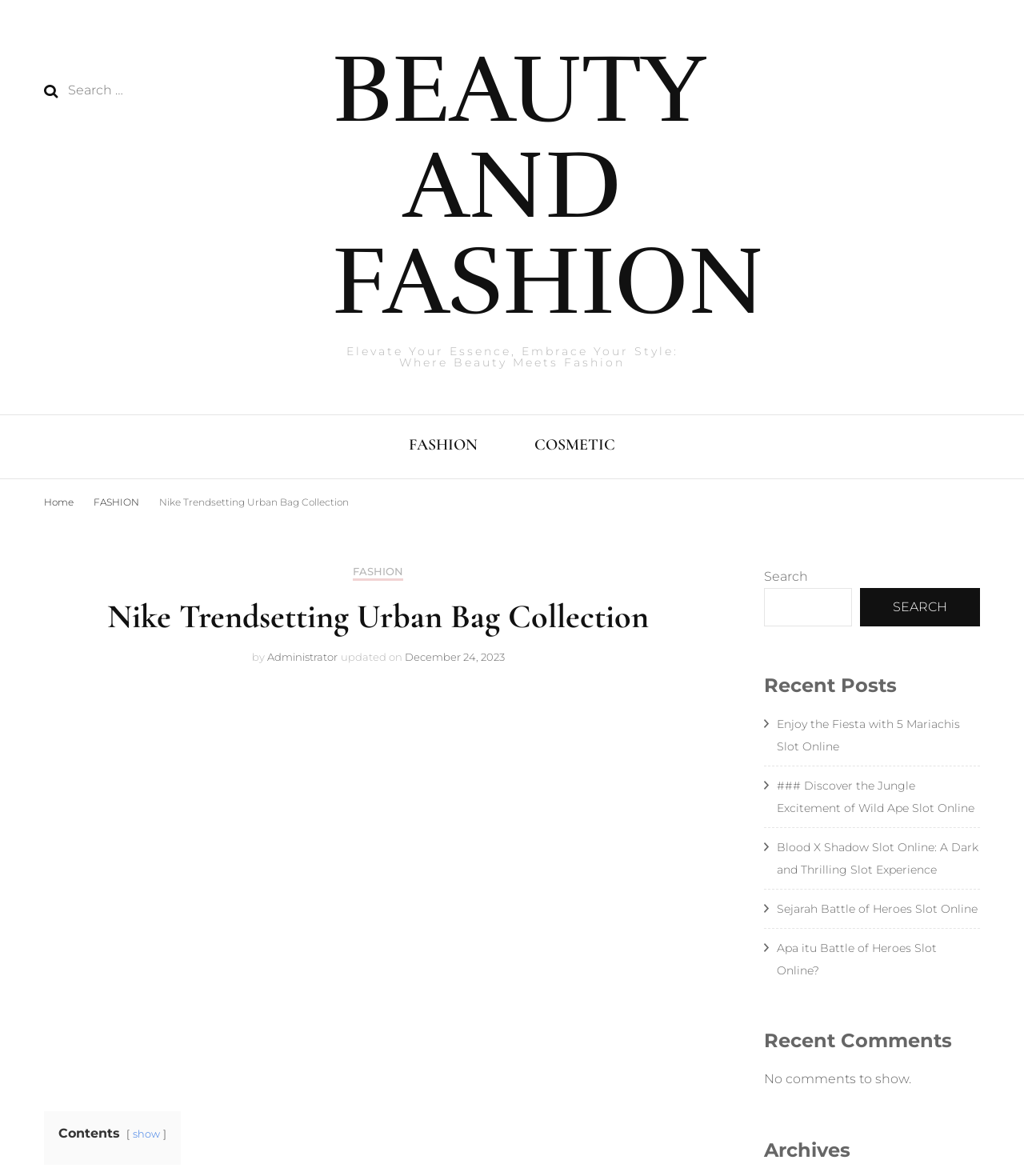Identify the bounding box coordinates for the UI element that matches this description: "parent_node: SEARCH name="s"".

[0.746, 0.5, 0.832, 0.533]